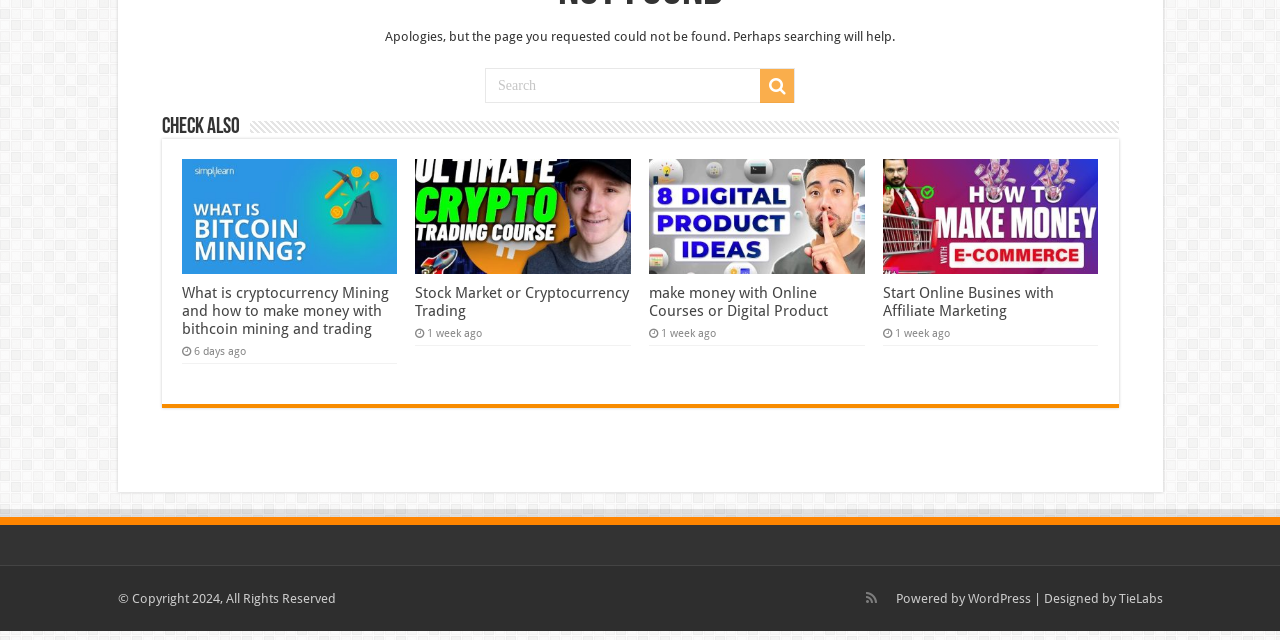Please find the bounding box for the UI element described by: "value="Search"".

[0.594, 0.108, 0.62, 0.161]